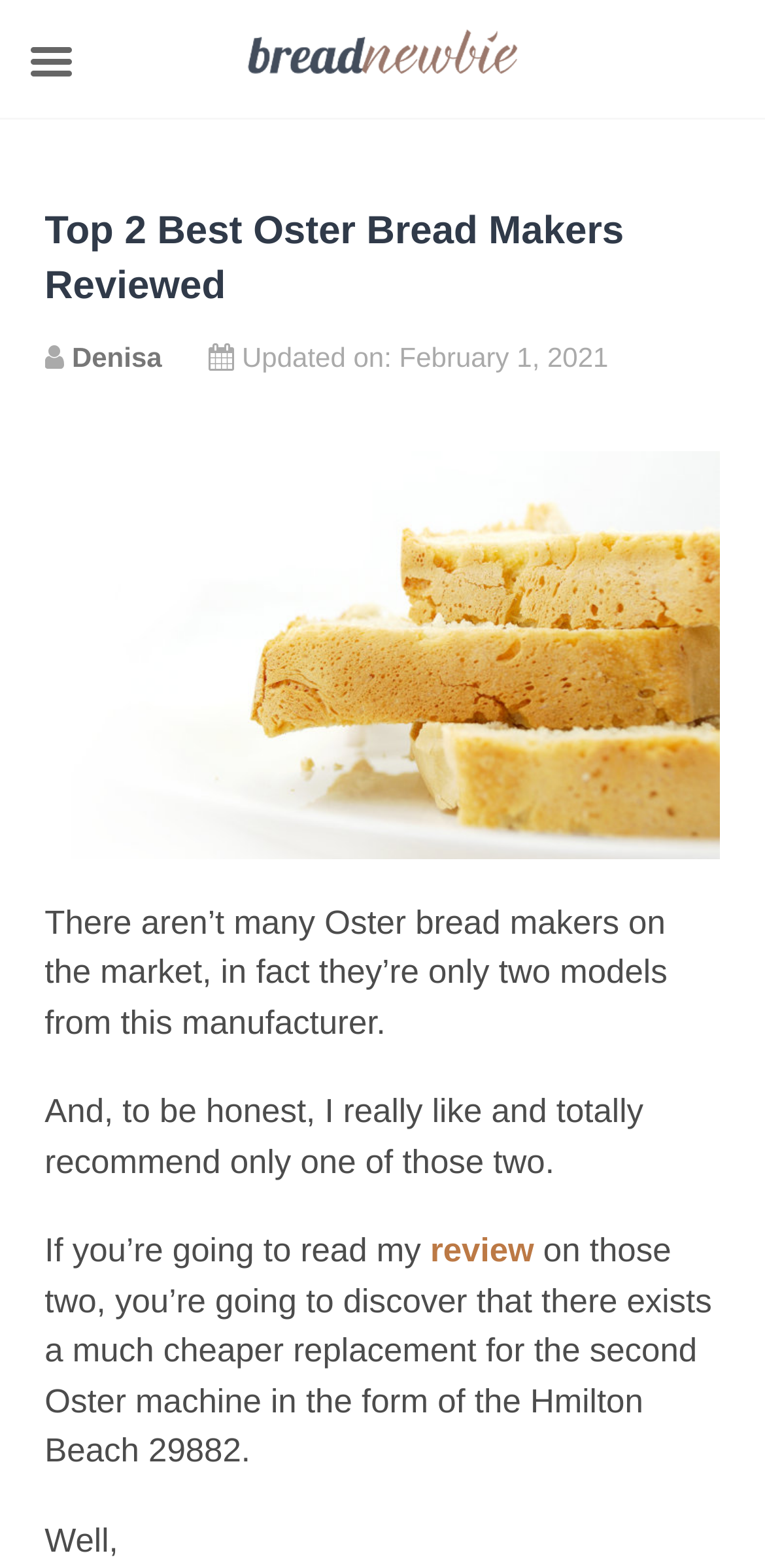Extract the bounding box for the UI element that matches this description: "Denisa".

[0.094, 0.218, 0.212, 0.238]